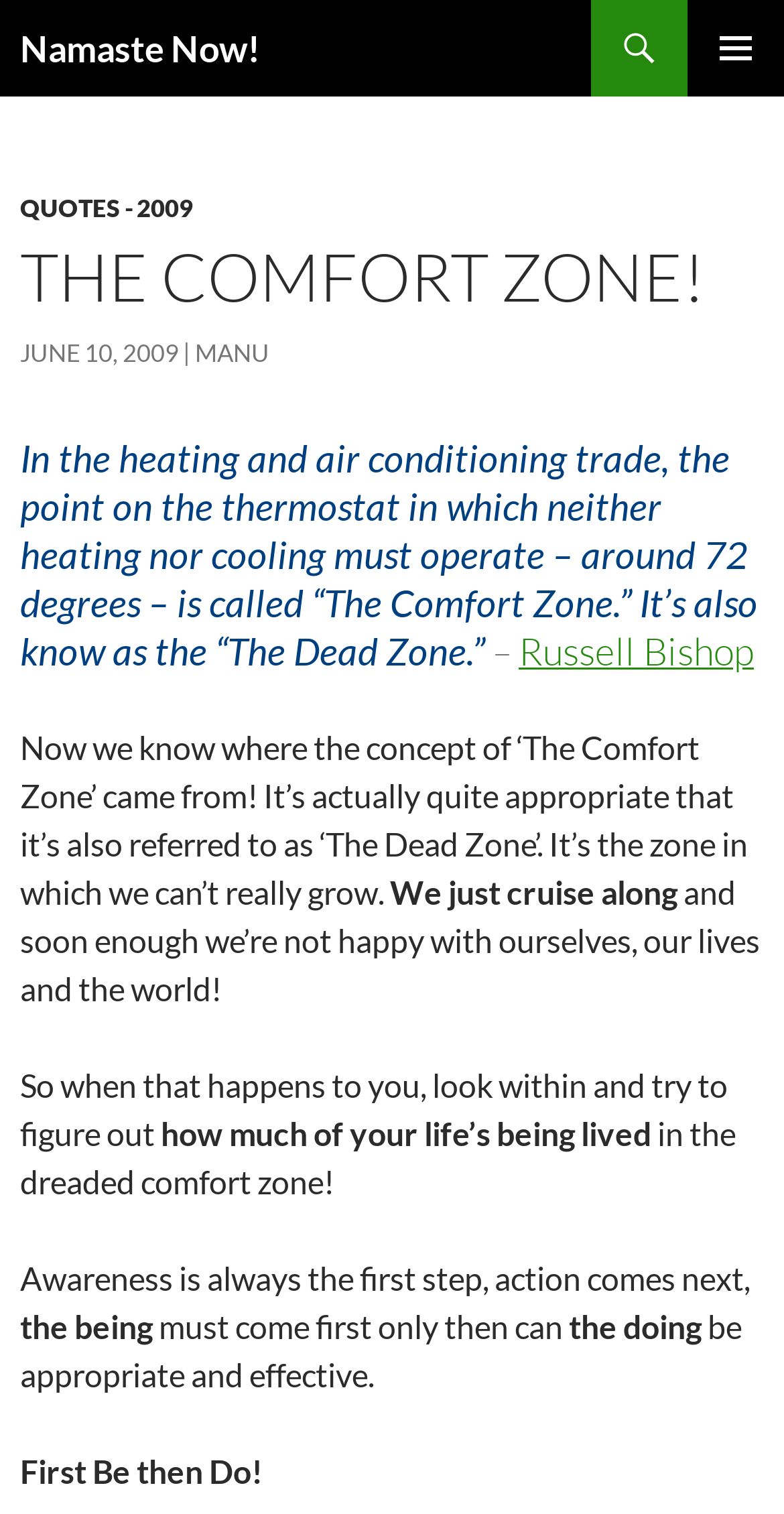What is the concept referred to as 'The Dead Zone'?
Provide a short answer using one word or a brief phrase based on the image.

The Comfort Zone